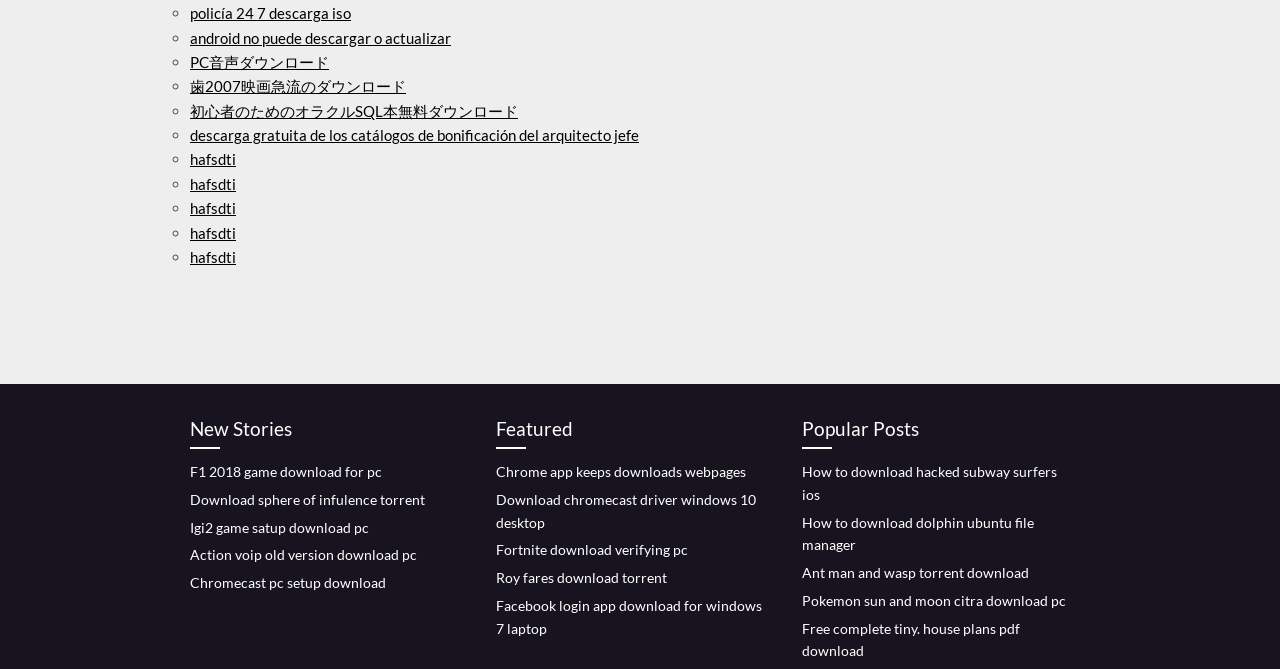Identify the bounding box coordinates of the section to be clicked to complete the task described by the following instruction: "Download 'F1 2018 game for pc'". The coordinates should be four float numbers between 0 and 1, formatted as [left, top, right, bottom].

[0.148, 0.692, 0.298, 0.718]